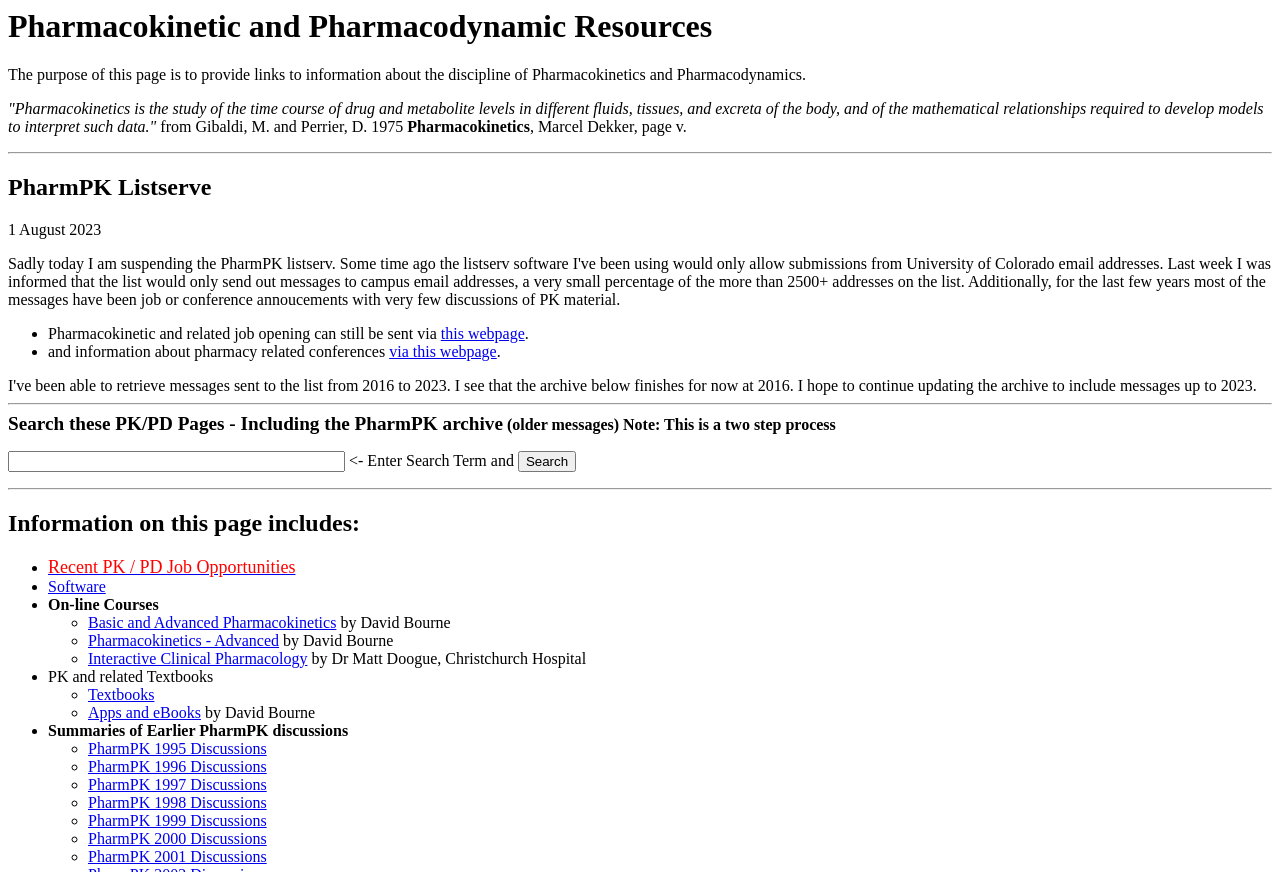Extract the heading text from the webpage.

Pharmacokinetic and Pharmacodynamic Resources